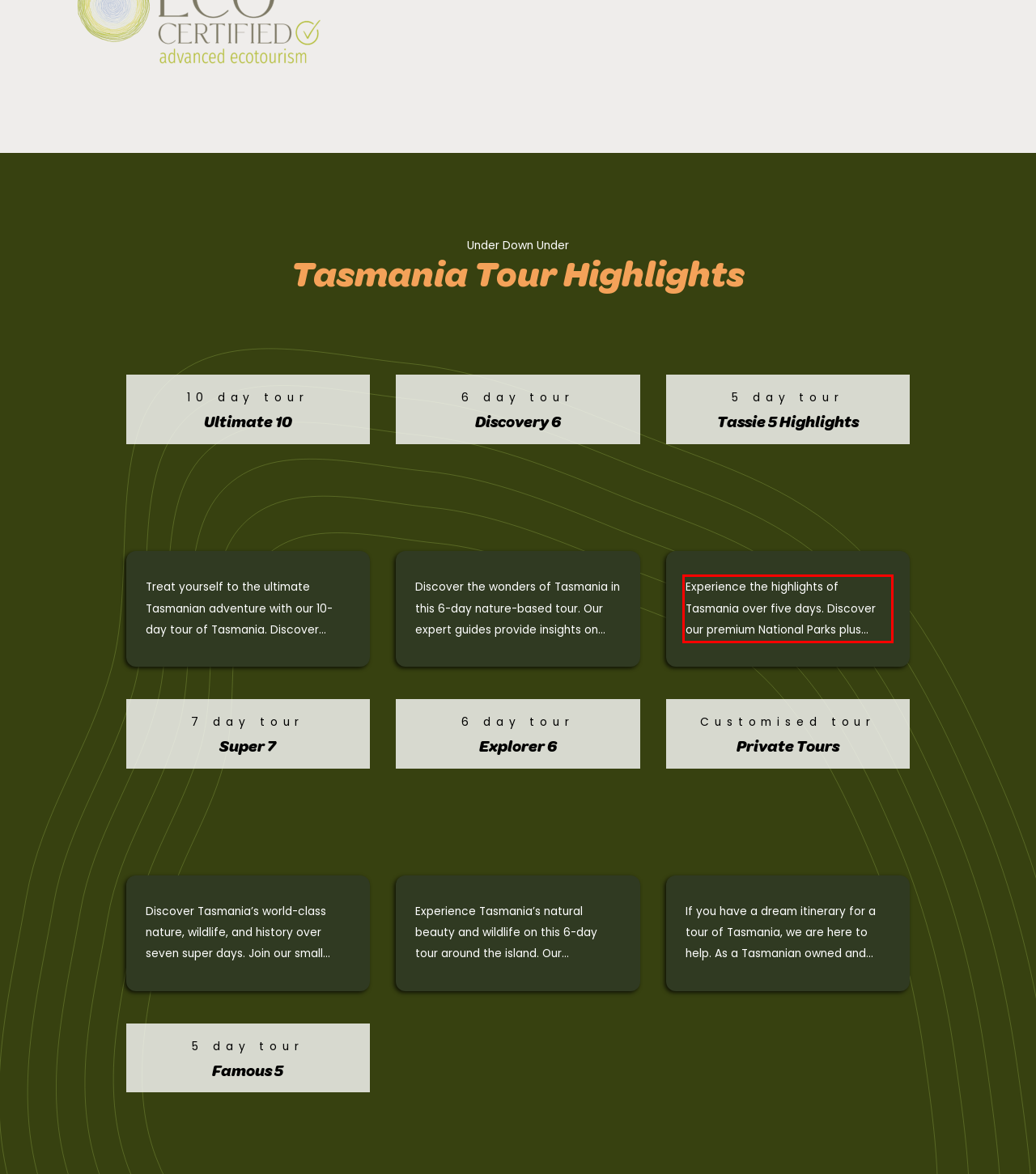Within the screenshot of the webpage, there is a red rectangle. Please recognize and generate the text content inside this red bounding box.

Experience the highlights of Tasmania over five days. Discover our premium National Parks plus enjoy Port Arthur Historic Site and visit a wildlife sanctuary to see Tasmanian Devils. This active small group tour is eco-certified and best suited to guests with a moderate fitness level so you can enjoy the superb walks on offer.